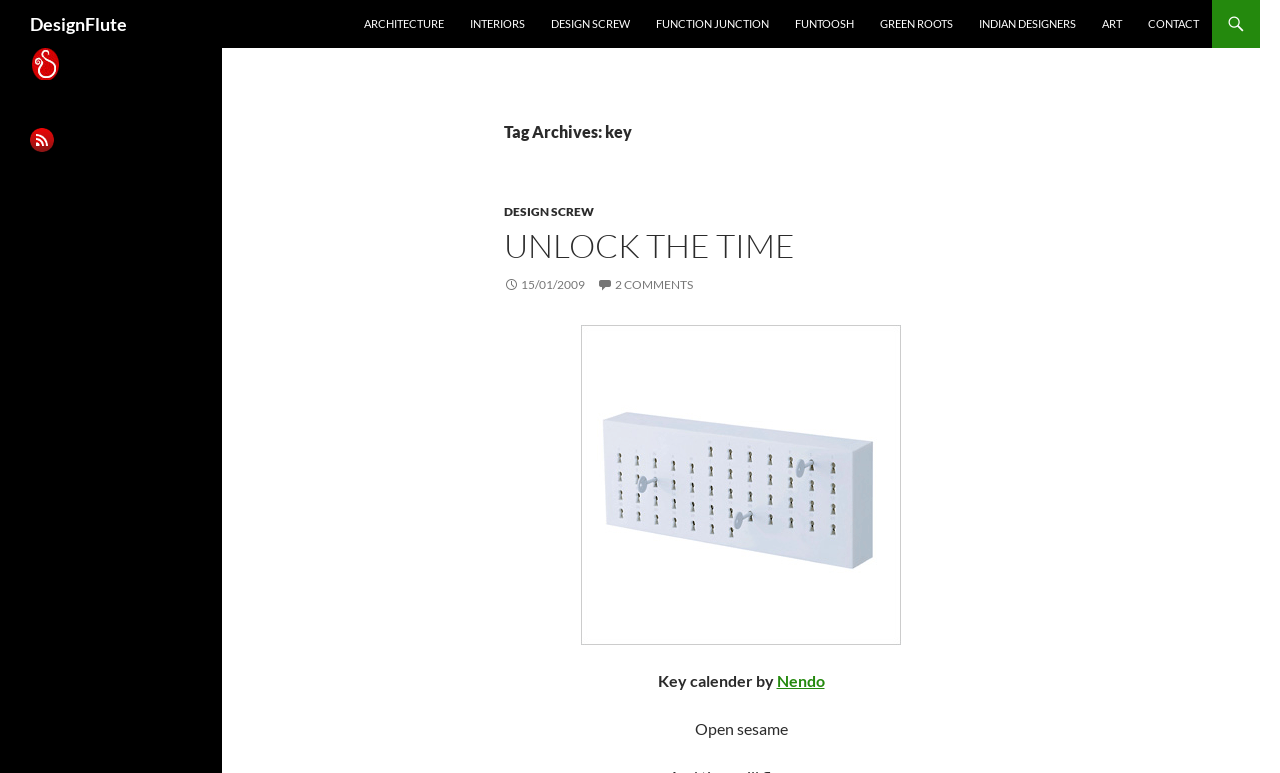Answer the question with a single word or phrase: 
What is the title of the article below the header?

UNLOCK THE TIME